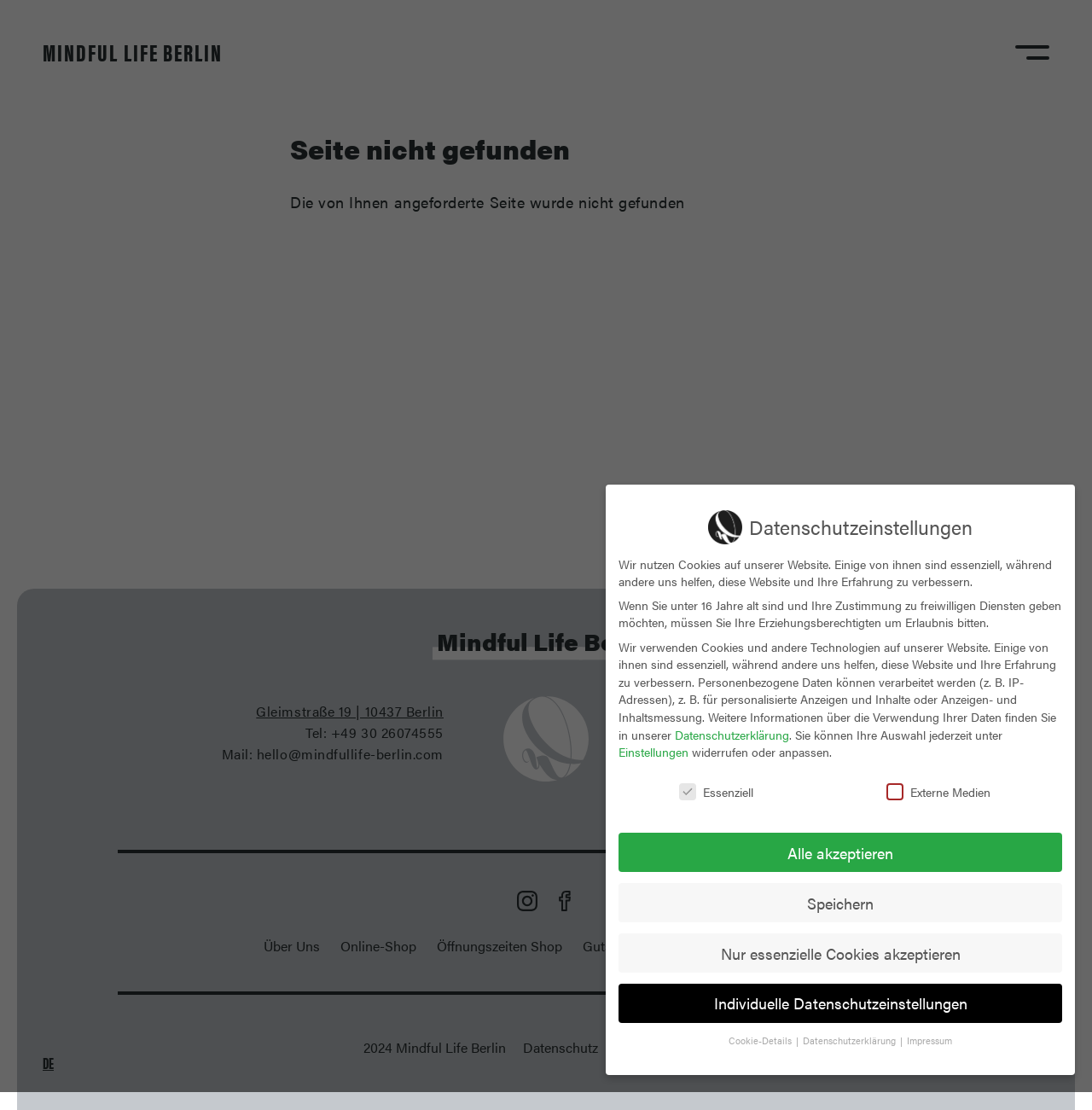Identify the bounding box coordinates of the area that should be clicked in order to complete the given instruction: "View the Kursplan Yoga". The bounding box coordinates should be four float numbers between 0 and 1, i.e., [left, top, right, bottom].

[0.594, 0.651, 0.682, 0.669]